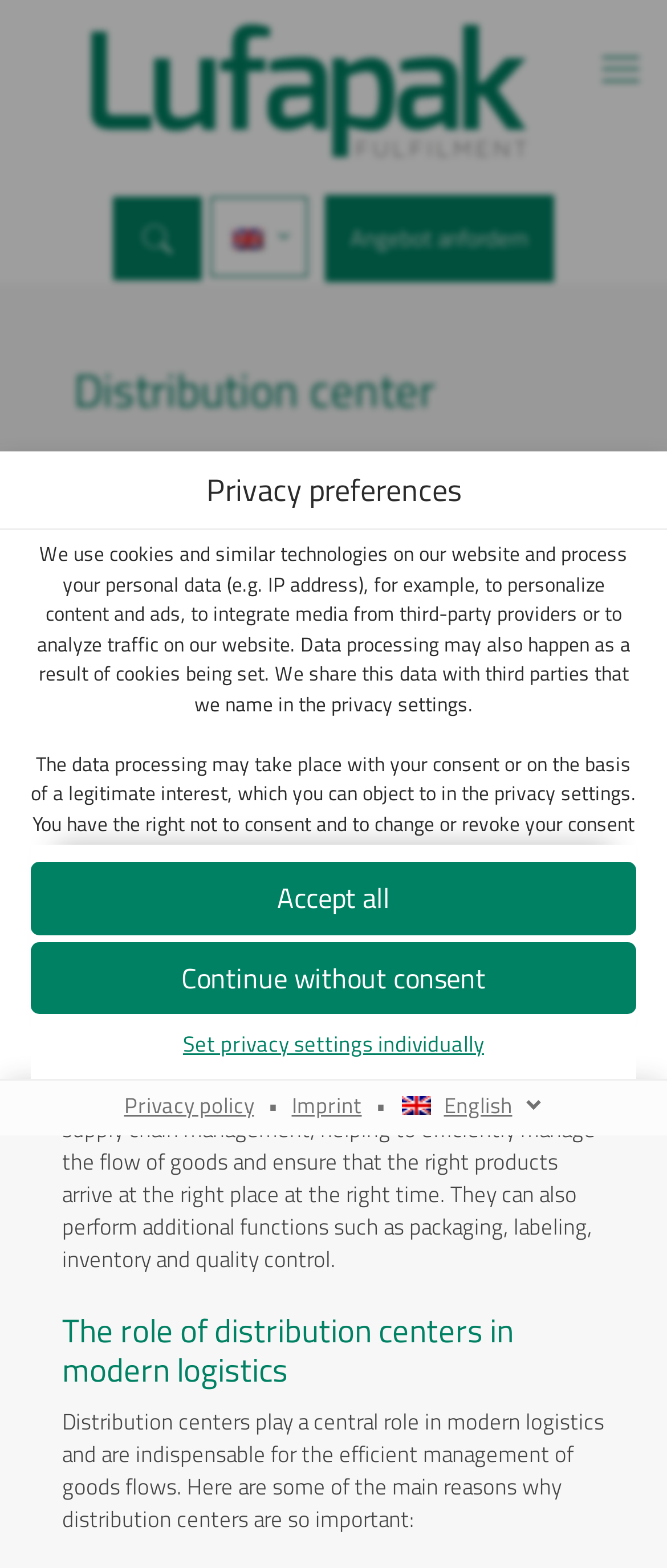Please specify the coordinates of the bounding box for the element that should be clicked to carry out this instruction: "Set privacy settings individually". The coordinates must be four float numbers between 0 and 1, formatted as [left, top, right, bottom].

[0.046, 0.651, 0.954, 0.681]